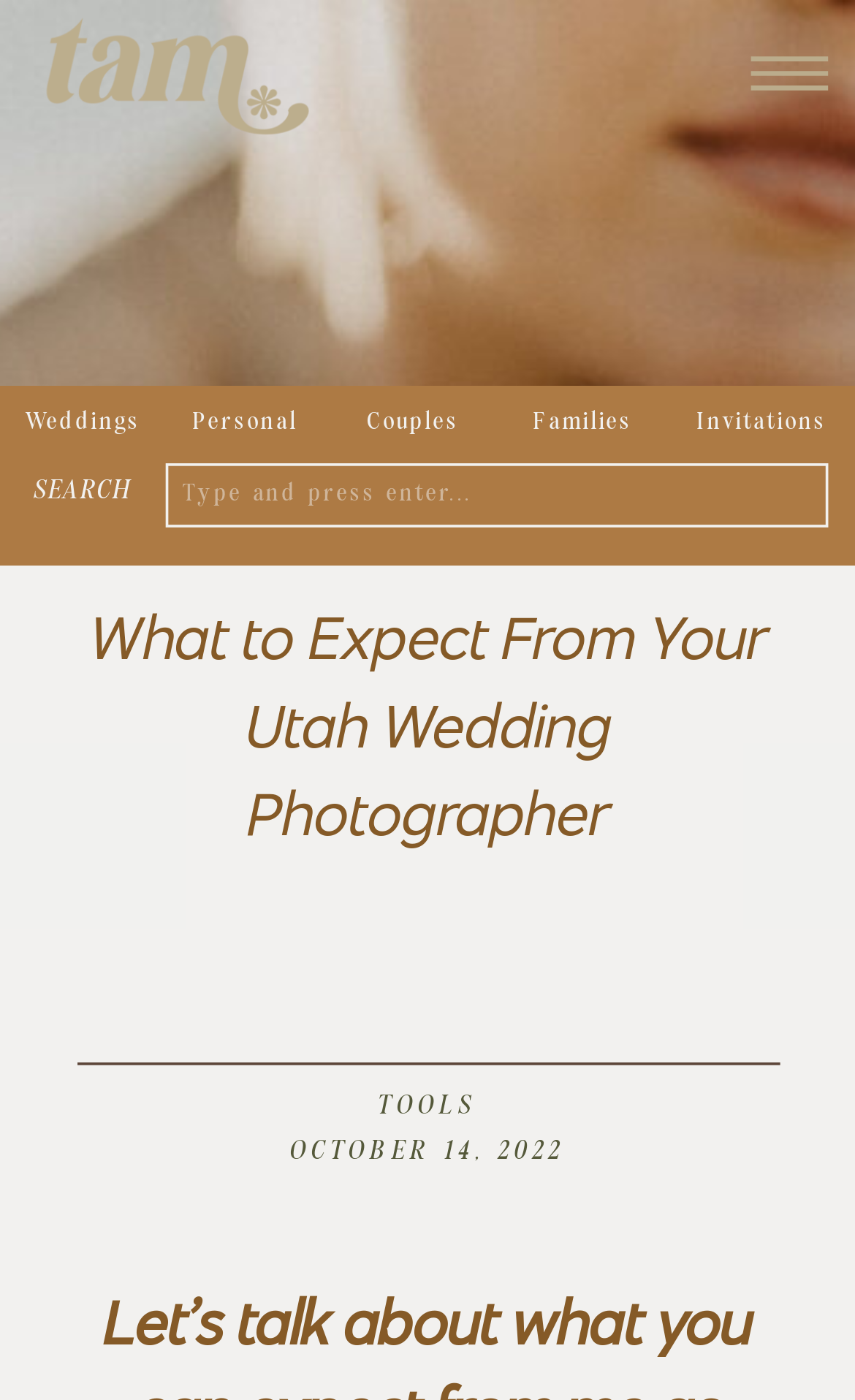Give a one-word or one-phrase response to the question: 
What is the purpose of the textbox?

Search